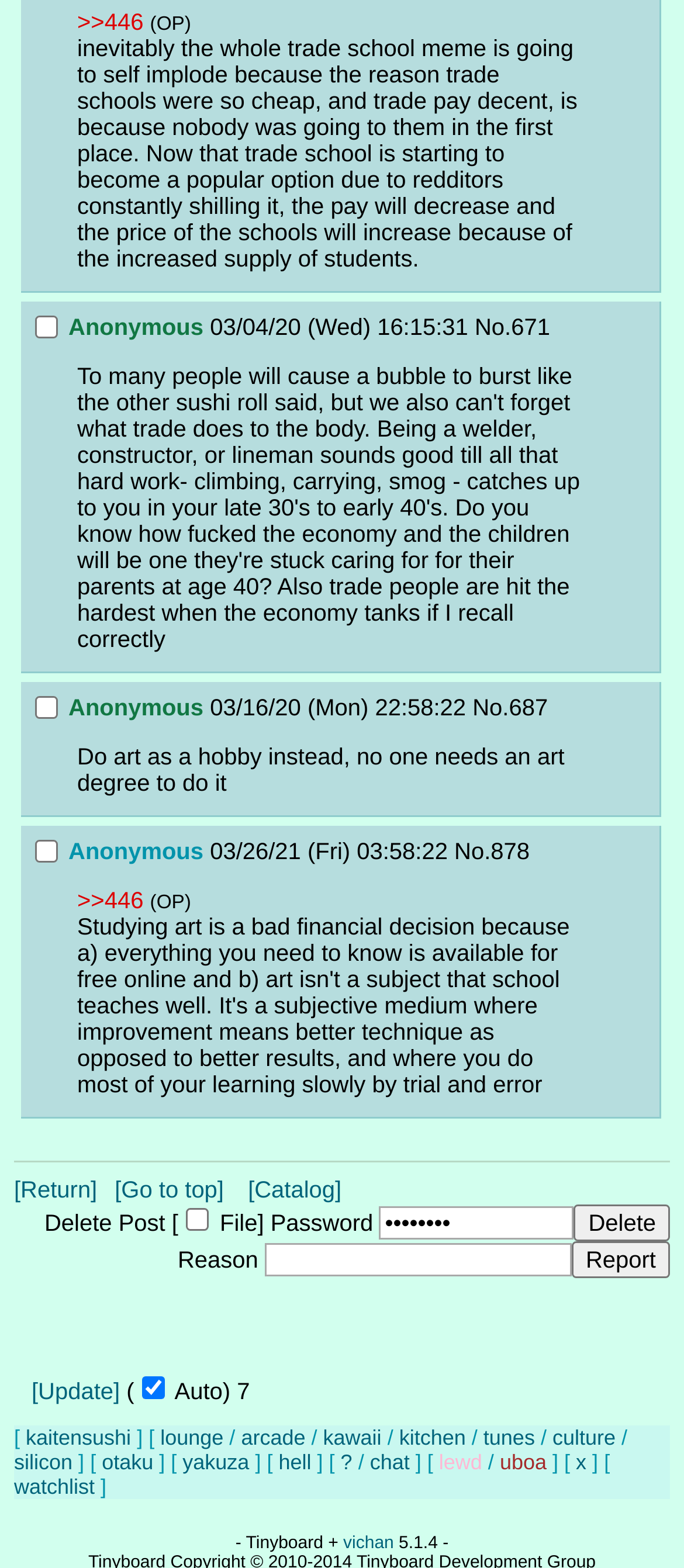Please identify the bounding box coordinates of the element on the webpage that should be clicked to follow this instruction: "Search for papers". The bounding box coordinates should be given as four float numbers between 0 and 1, formatted as [left, top, right, bottom].

None